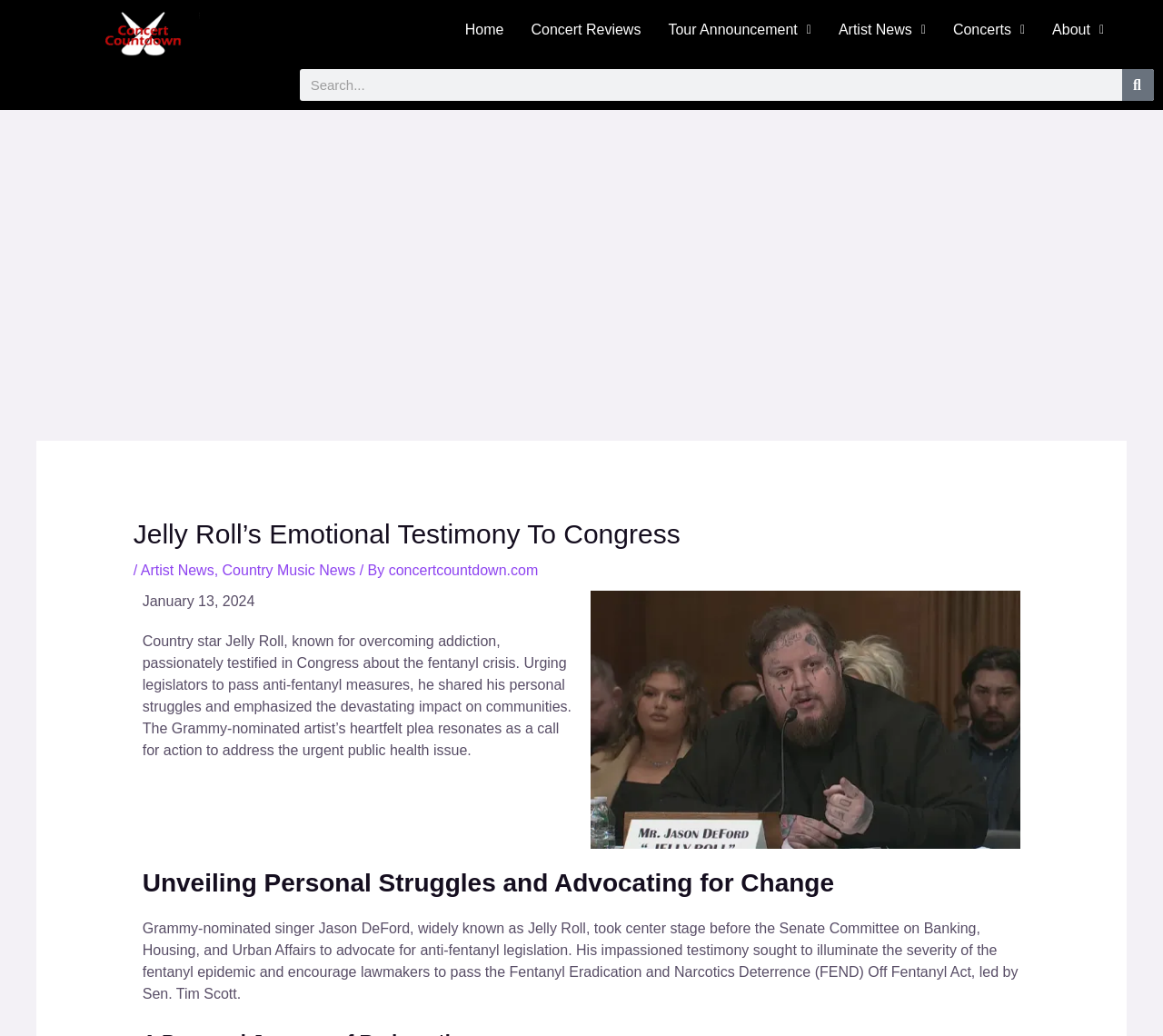Explain the webpage's design and content in an elaborate manner.

The webpage appears to be a news article about Jelly Roll's testimony to Congress regarding the fentanyl crisis. At the top of the page, there is a logo on the left side, accompanied by a navigation menu with links to "Home", "Concert Reviews", "Tour Announcement", "Artist News", "Concerts", and "About". On the right side of the top section, there is a search bar with a search button.

Below the top section, there is a large advertisement that spans almost the entire width of the page. Underneath the advertisement, the main content of the article begins. The title of the article, "Jelly Roll's Emotional Testimony To Congress", is displayed prominently, followed by a breadcrumb trail indicating that the article is categorized under "Artist News" and "Country Music News".

The article itself is divided into sections, with the first section featuring a date, "January 13, 2024", and a brief summary of Jelly Roll's testimony. Below this, there is a large image of Jelly Roll testifying before Congress. The next section is headed "Unveiling Personal Struggles and Advocating for Change", and contains a longer passage of text detailing Jelly Roll's testimony and his advocacy for anti-fentanyl legislation.

Throughout the article, there are a total of 5 links, 2 images, and 1 search bar. The layout is clean and easy to follow, with clear headings and concise text.